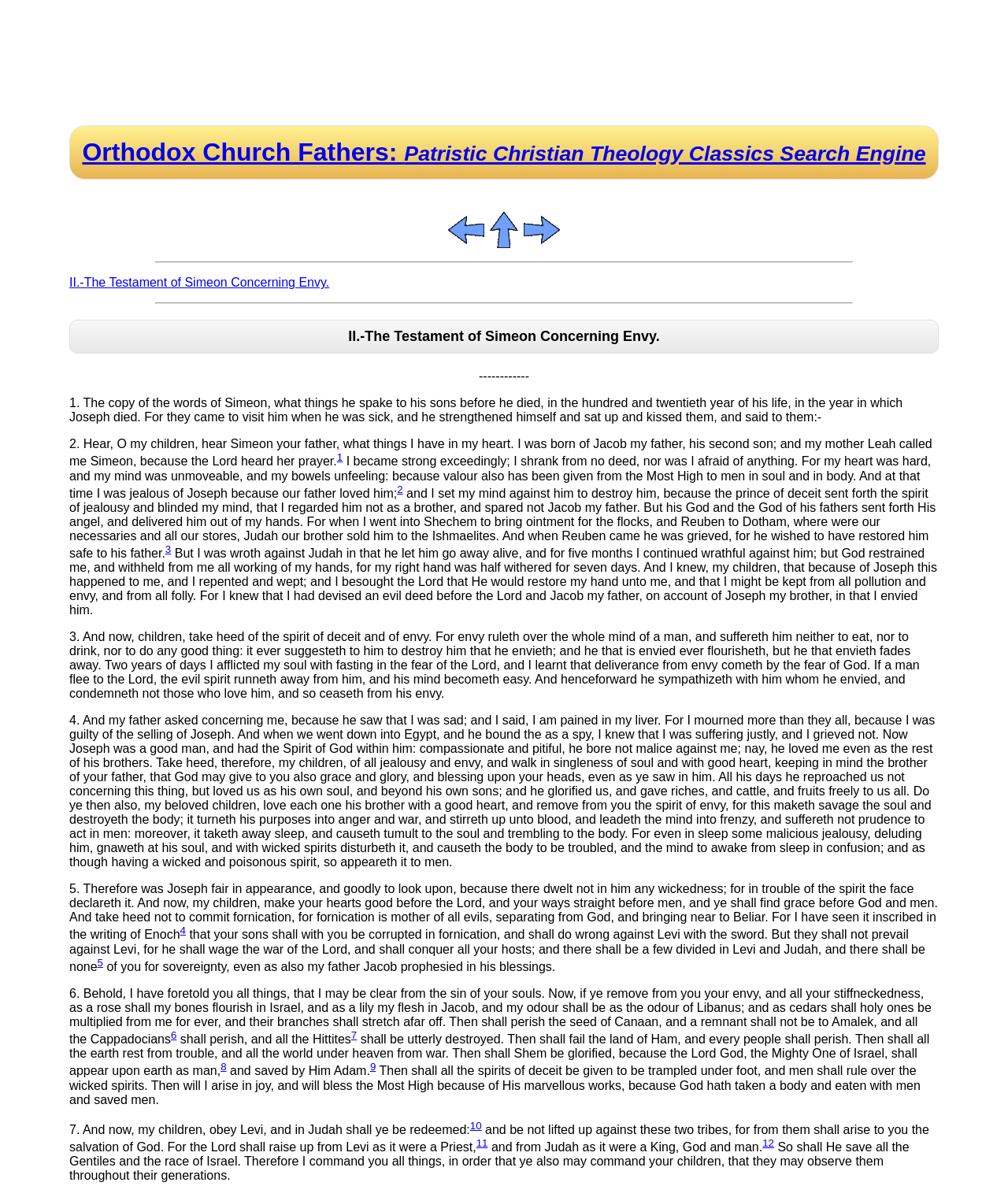How many links are there in the top navigation bar? Based on the image, give a response in one word or a short phrase.

3